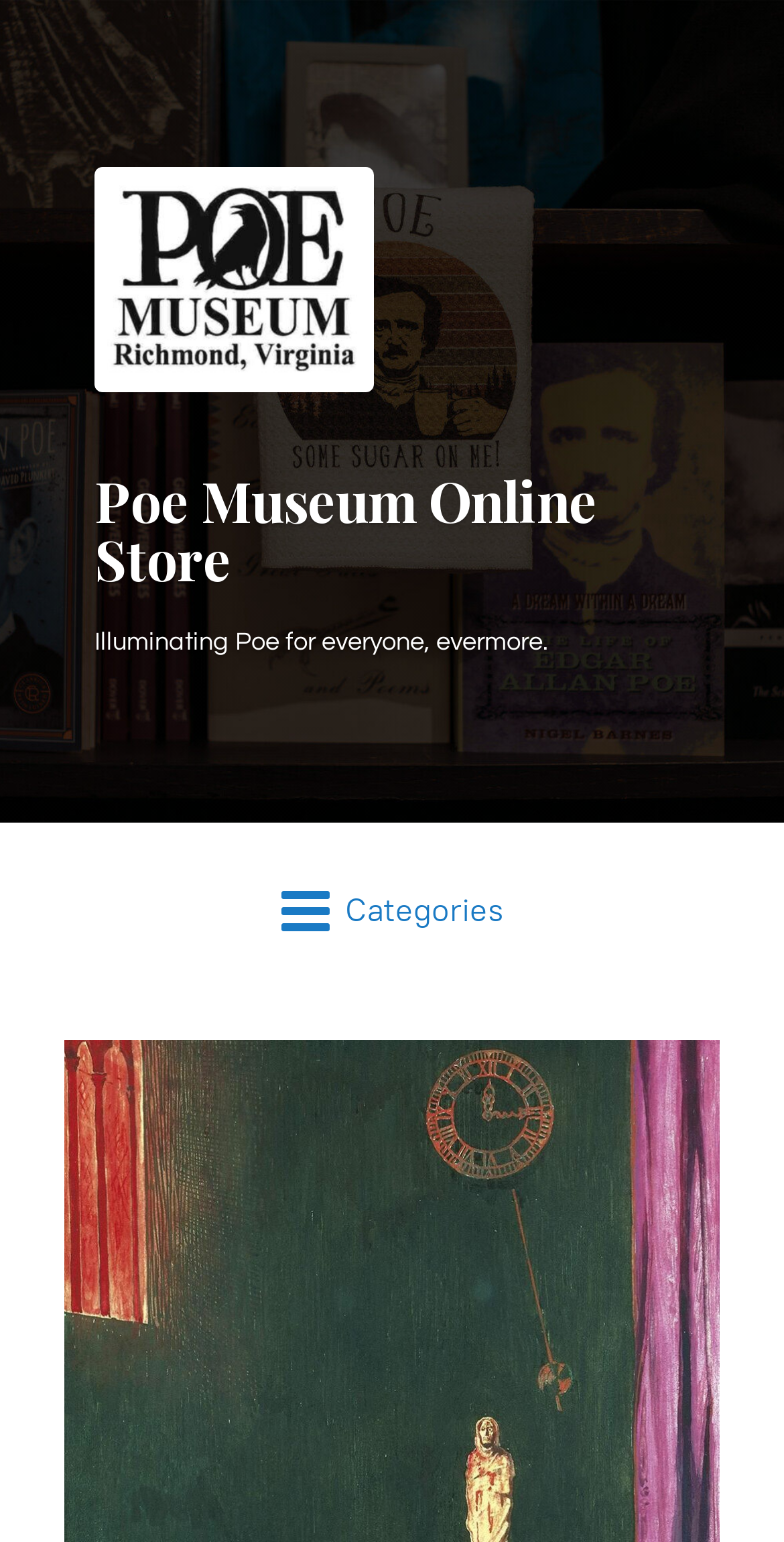How many links are there in the top section?
Use the image to give a comprehensive and detailed response to the question.

I counted the number of link elements in the top section of the webpage. There are three links: 'Search products', 'My Account', and 'Track Orders'. These links have bounding box coordinates that indicate they are located near the top of the webpage.